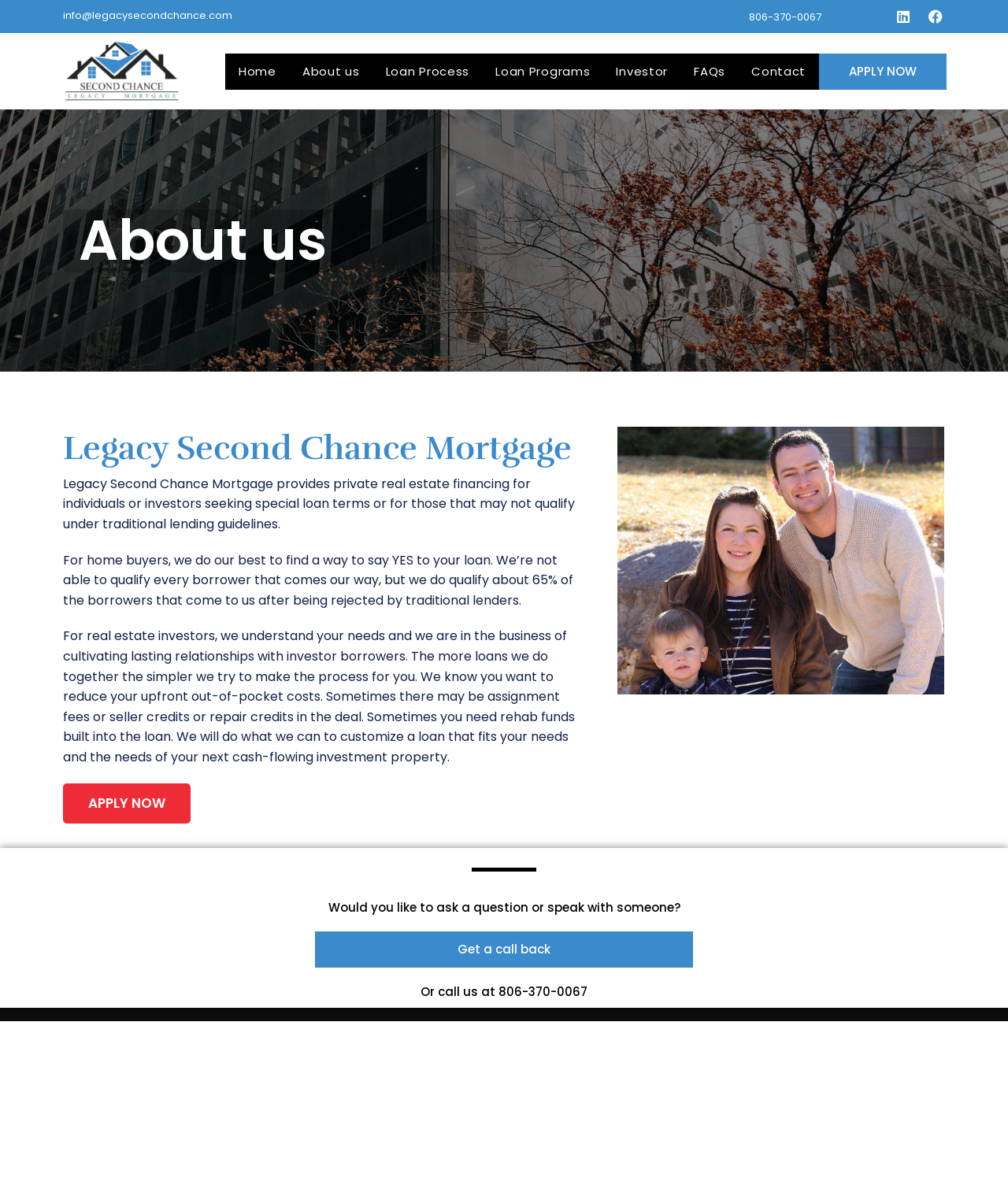Construct a thorough caption encompassing all aspects of the webpage.

The webpage is about Legacy Second Chance Mortgage, a company that provides private real estate financing for individuals or investors. At the top of the page, there are contact information links, including an email address, phone number, and social media links to Facebook. 

Below the contact information, there is a navigation menu with links to different sections of the website, including Home, About us, Loan Process, Loan Programs, Investor, FAQs, Contact, and APPLY NOW. 

The main content of the page is divided into two sections. On the left side, there is a section about the company, with three paragraphs of text describing their mission and services. The first paragraph explains that they try to approve as many loan applications as possible, even if the applicants were rejected by traditional lenders. The second paragraph is about their services for real estate investors, highlighting their ability to customize loans to fit their needs. The third paragraph is a call-to-action, encouraging visitors to apply for a loan.

On the right side of the main content, there is a large image that takes up most of the space. Below the image, there is a link to apply for a loan. 

At the bottom of the page, there is a copyright notice and social media links to Facebook and Linkedin. There is also a section with a question, "Would you like to ask a question or speak with someone?", followed by links to get a call back or call the company directly.